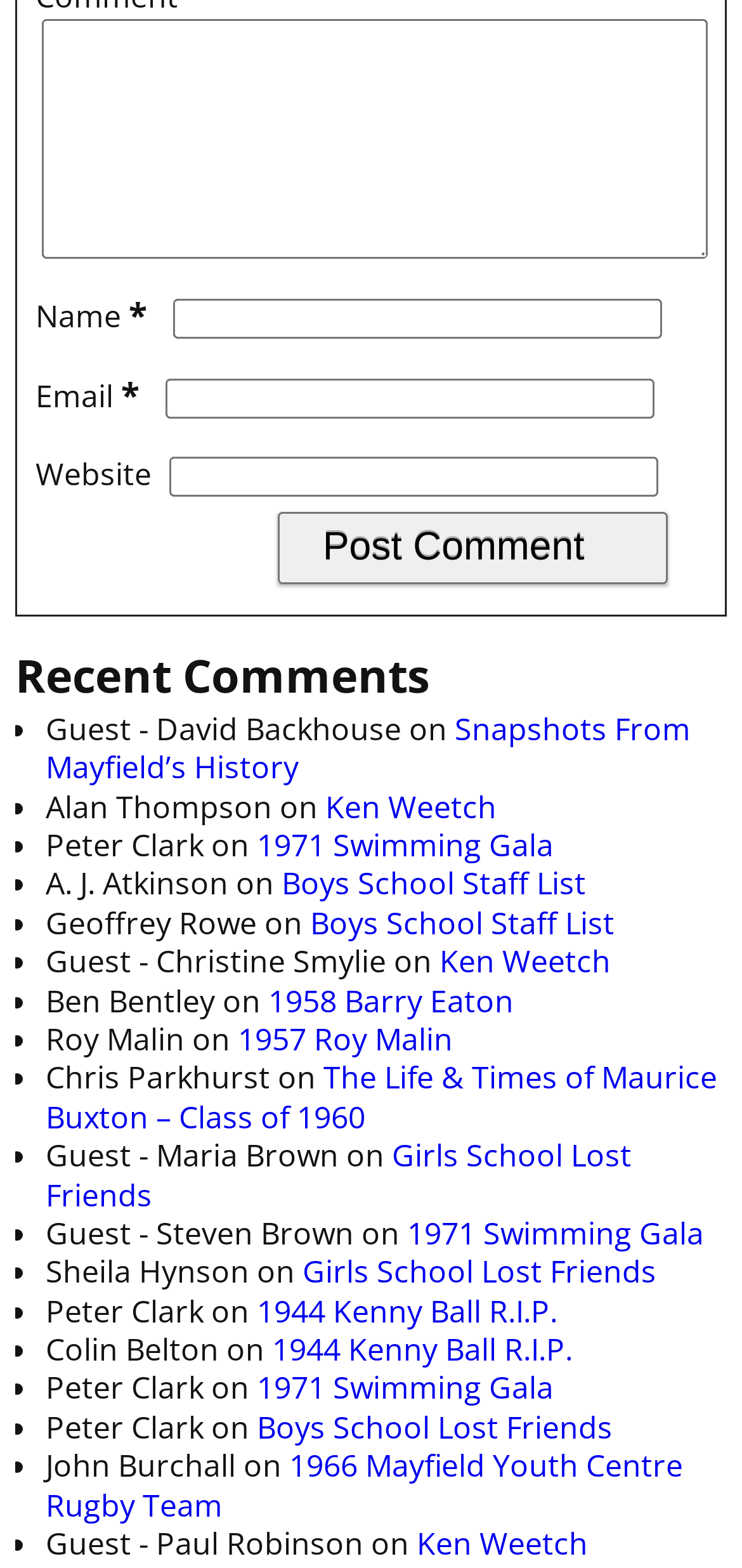Identify the coordinates of the bounding box for the element that must be clicked to accomplish the instruction: "Click the Post Comment button".

[0.373, 0.326, 0.901, 0.372]